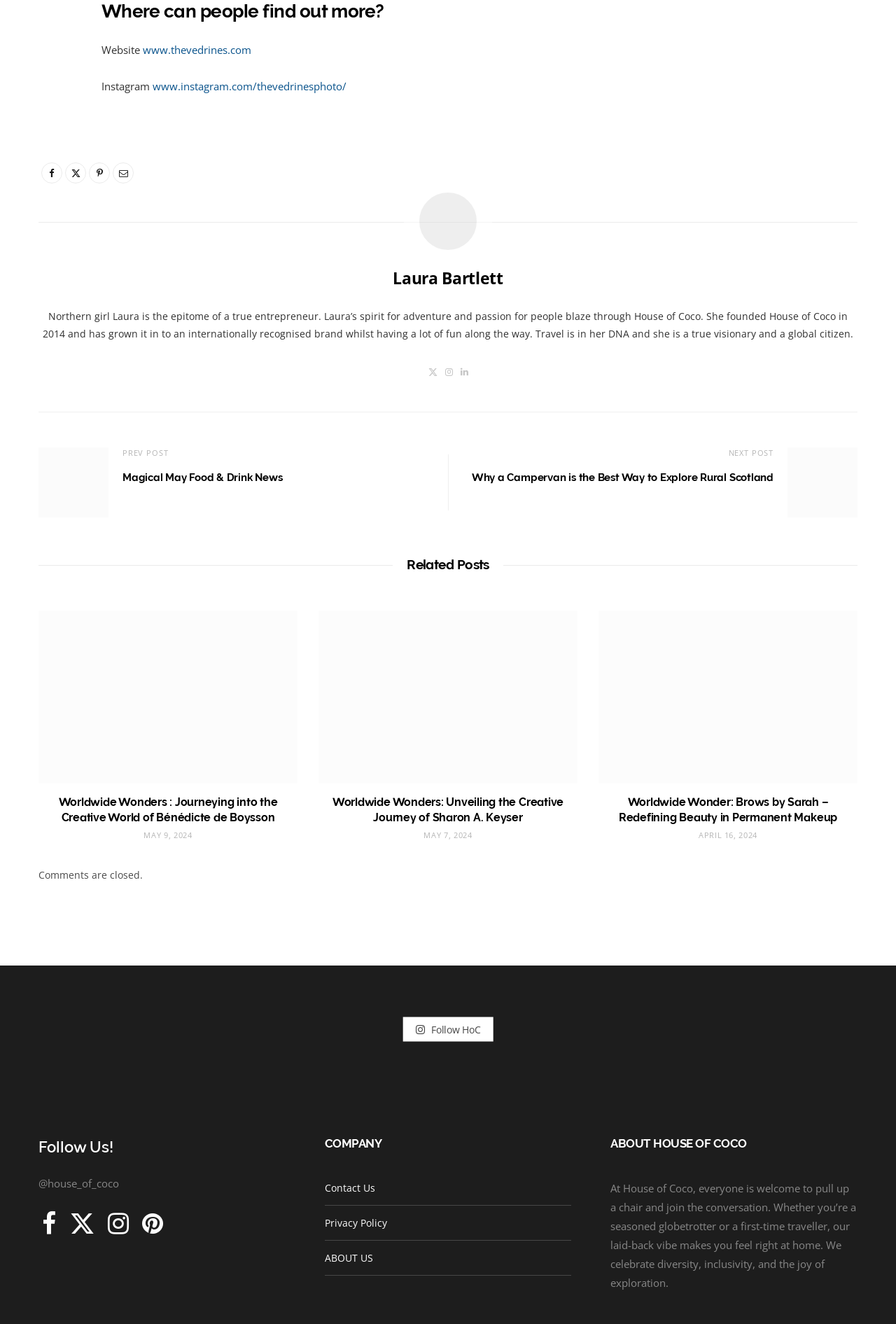Could you provide the bounding box coordinates for the portion of the screen to click to complete this instruction: "Explore Finance category"?

None